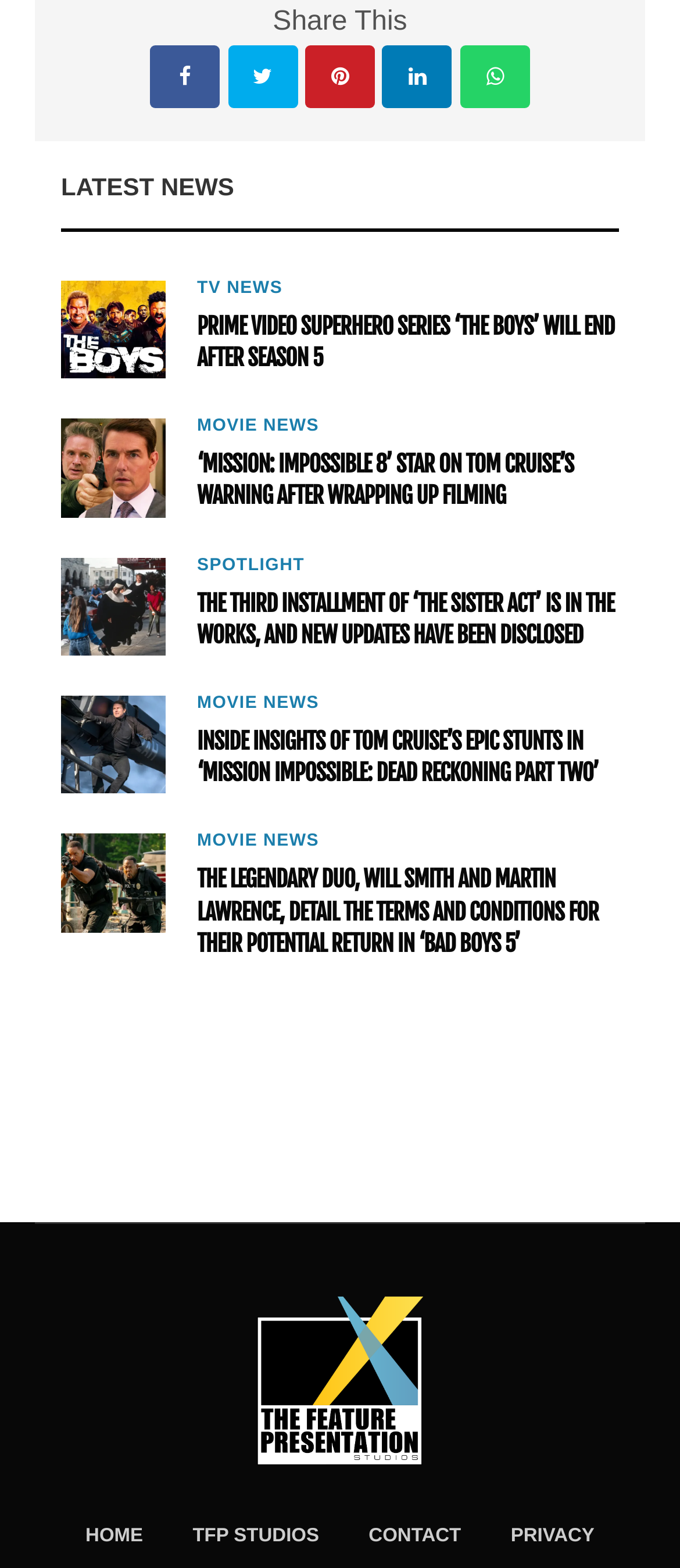Locate the bounding box coordinates of the clickable region to complete the following instruction: "Contact us."

[0.542, 0.973, 0.678, 0.986]